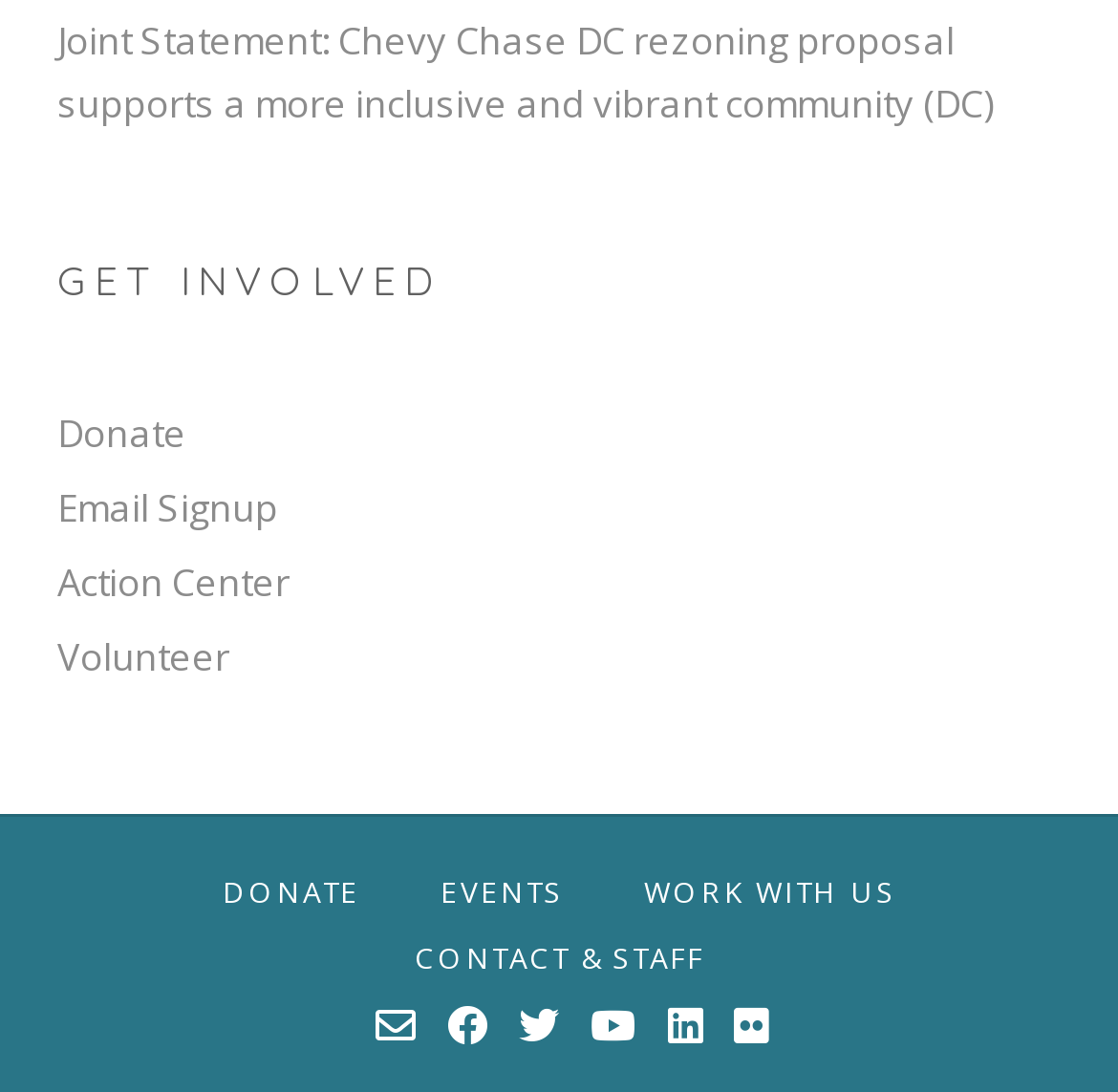Find the bounding box coordinates of the clickable area required to complete the following action: "Click on the 'Volunteer' link".

[0.051, 0.572, 0.949, 0.63]